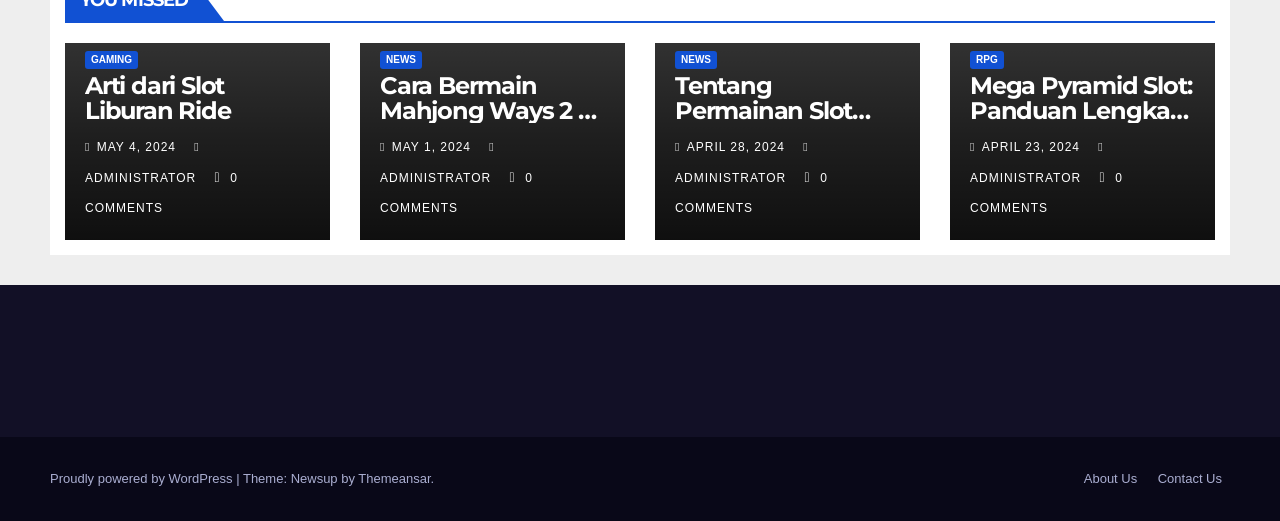For the element described, predict the bounding box coordinates as (top-left x, top-left y, bottom-right x, bottom-right y). All values should be between 0 and 1. Element description: asia-pacific

None